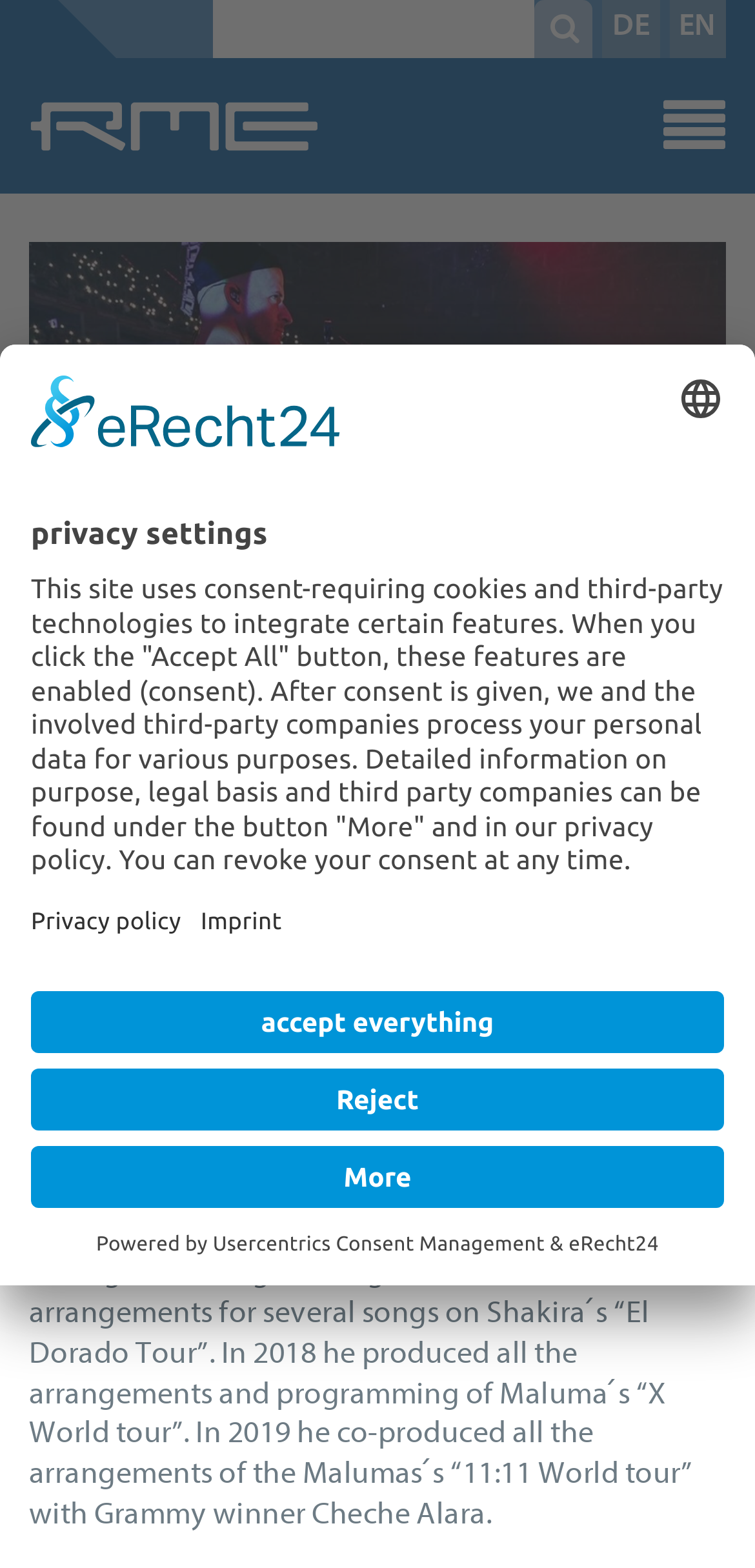Locate the bounding box coordinates of the element to click to perform the following action: 'Select language'. The coordinates should be given as four float values between 0 and 1, in the form of [left, top, right, bottom].

[0.897, 0.239, 0.959, 0.269]